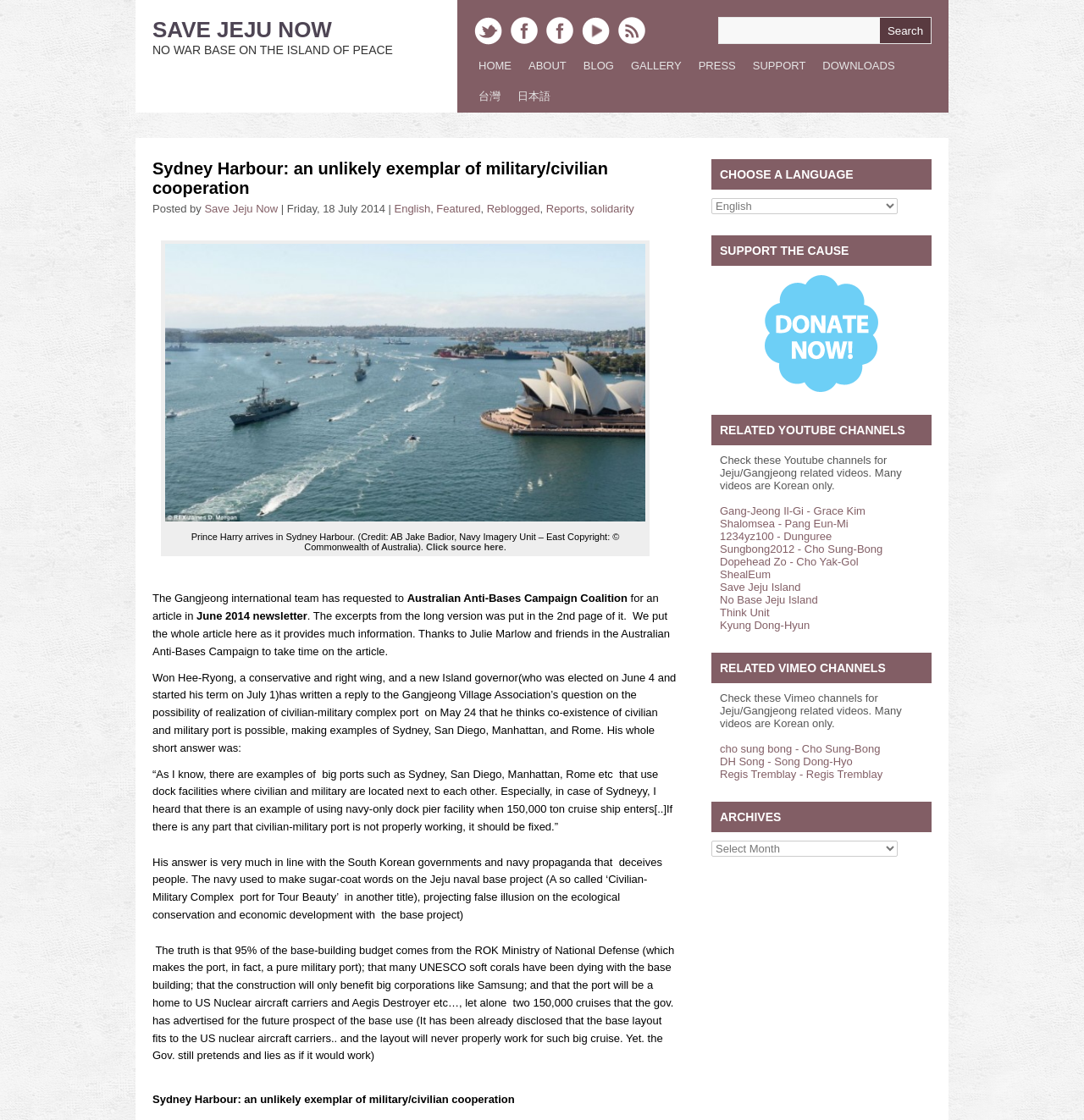Please determine the bounding box coordinates, formatted as (top-left x, top-left y, bottom-right x, bottom-right y), with all values as floating point numbers between 0 and 1. Identify the bounding box of the region described as: No Base Jeju Island

[0.664, 0.53, 0.754, 0.541]